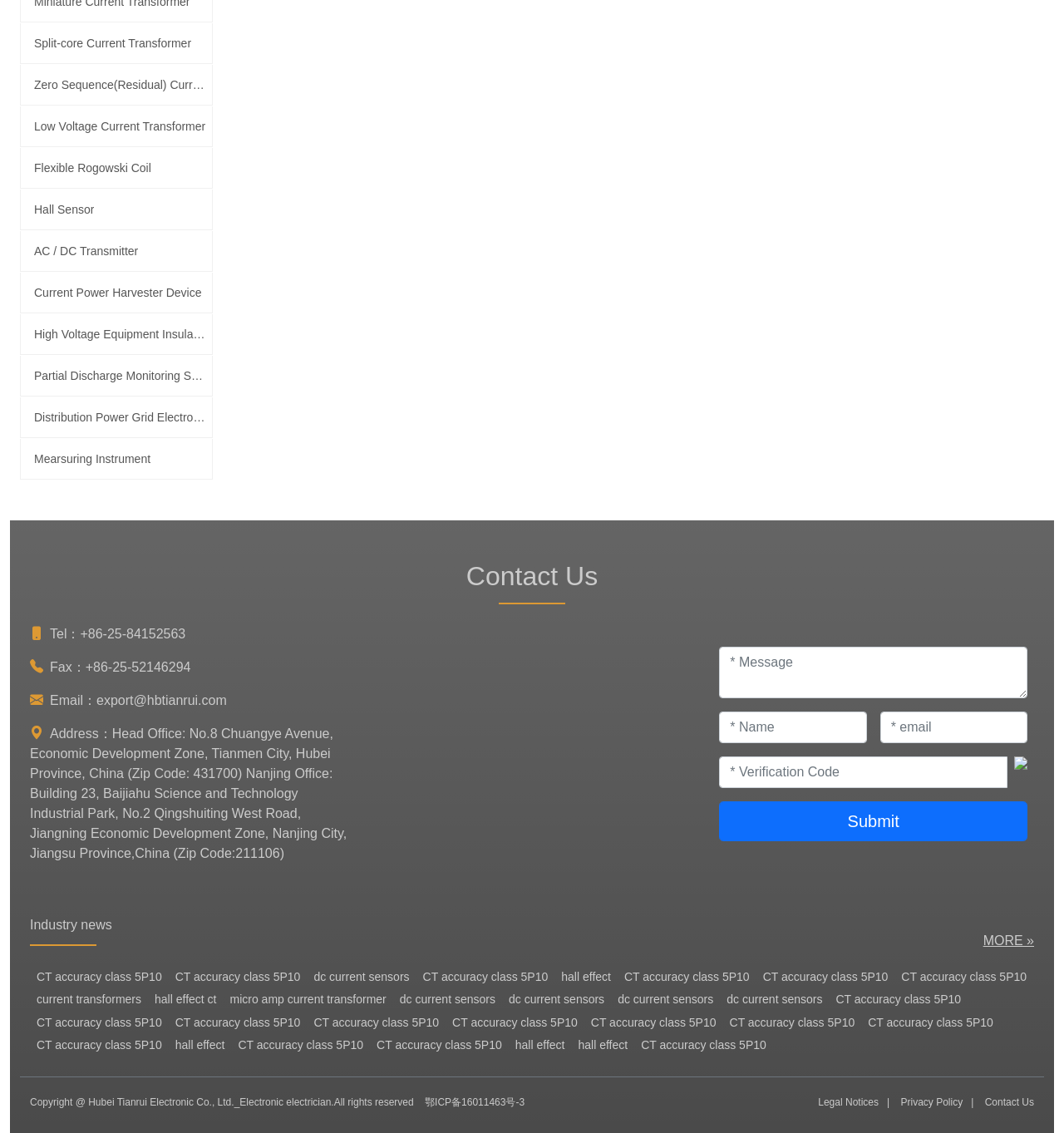What is the address of the company's head office?
Use the image to answer the question with a single word or phrase.

No.8 Chuangye Avenue, Economic Development Zone, Tianmen City, Hubei Province, China